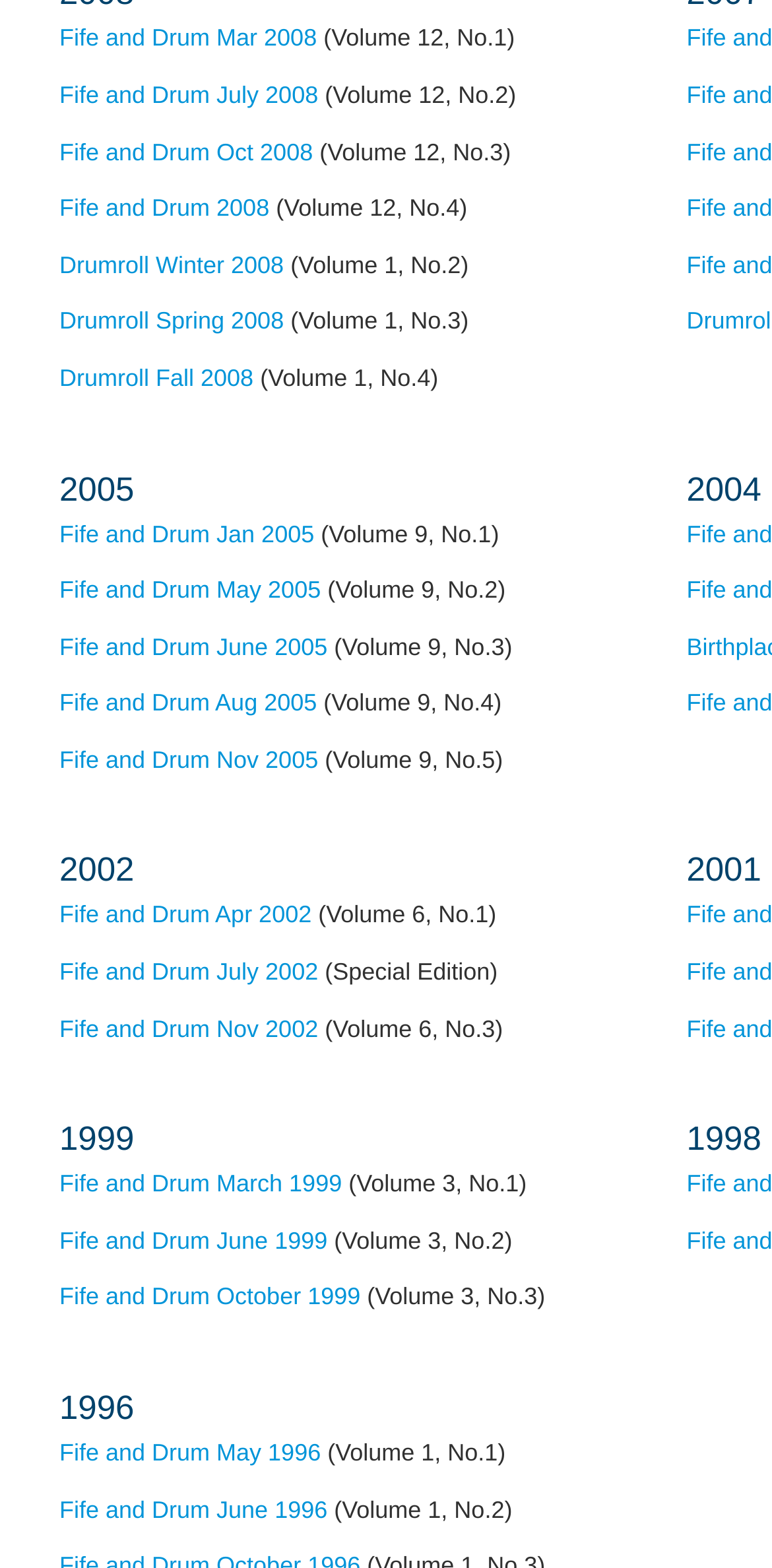How many issues are available for 2005?
We need a detailed and exhaustive answer to the question. Please elaborate.

I counted the number of links with 'Fife and Drum' and '2005' in their text, and found 5 issues available for that year.